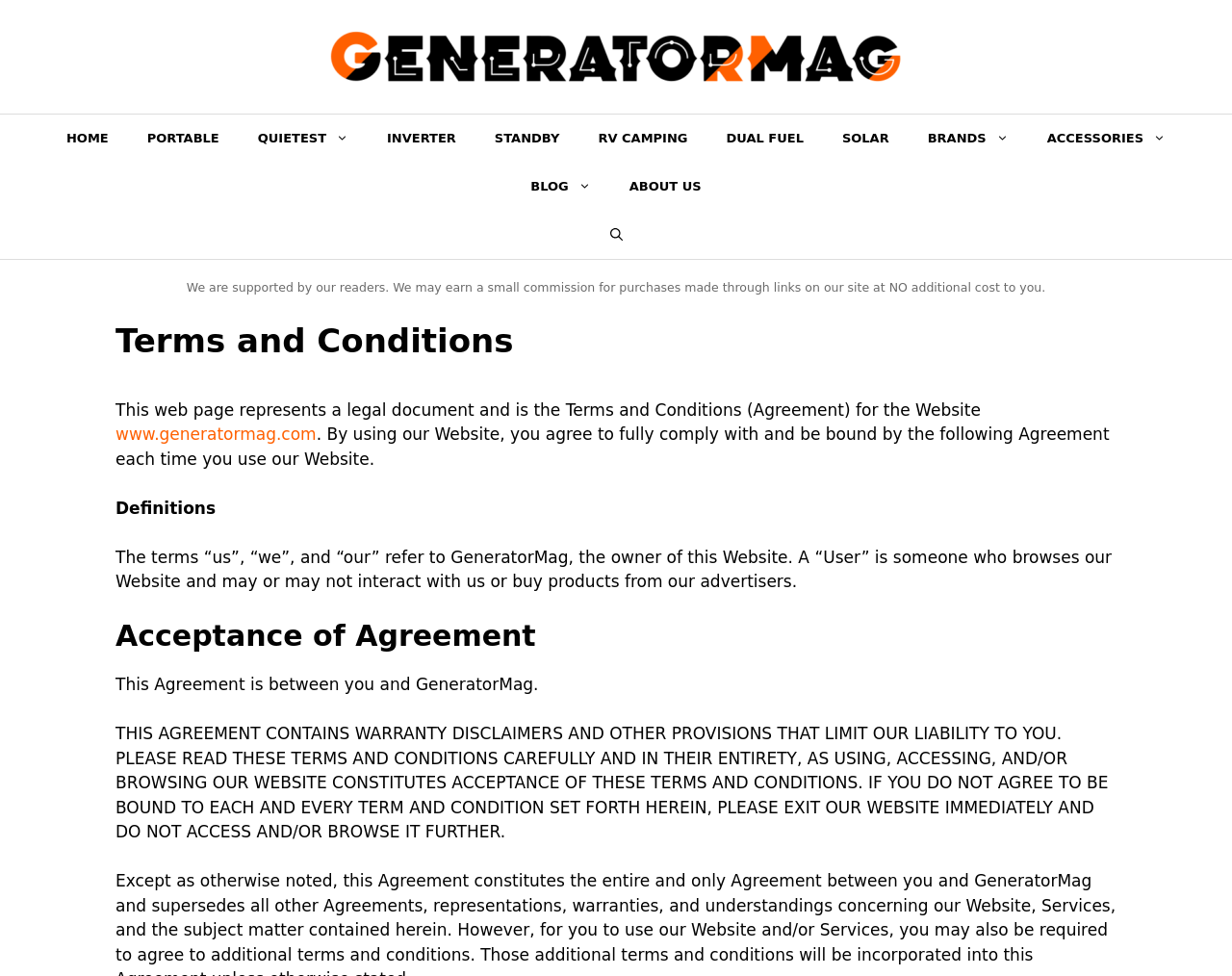Identify and provide the bounding box for the element described by: "alt="GeneratorMag"".

[0.266, 0.047, 0.734, 0.067]